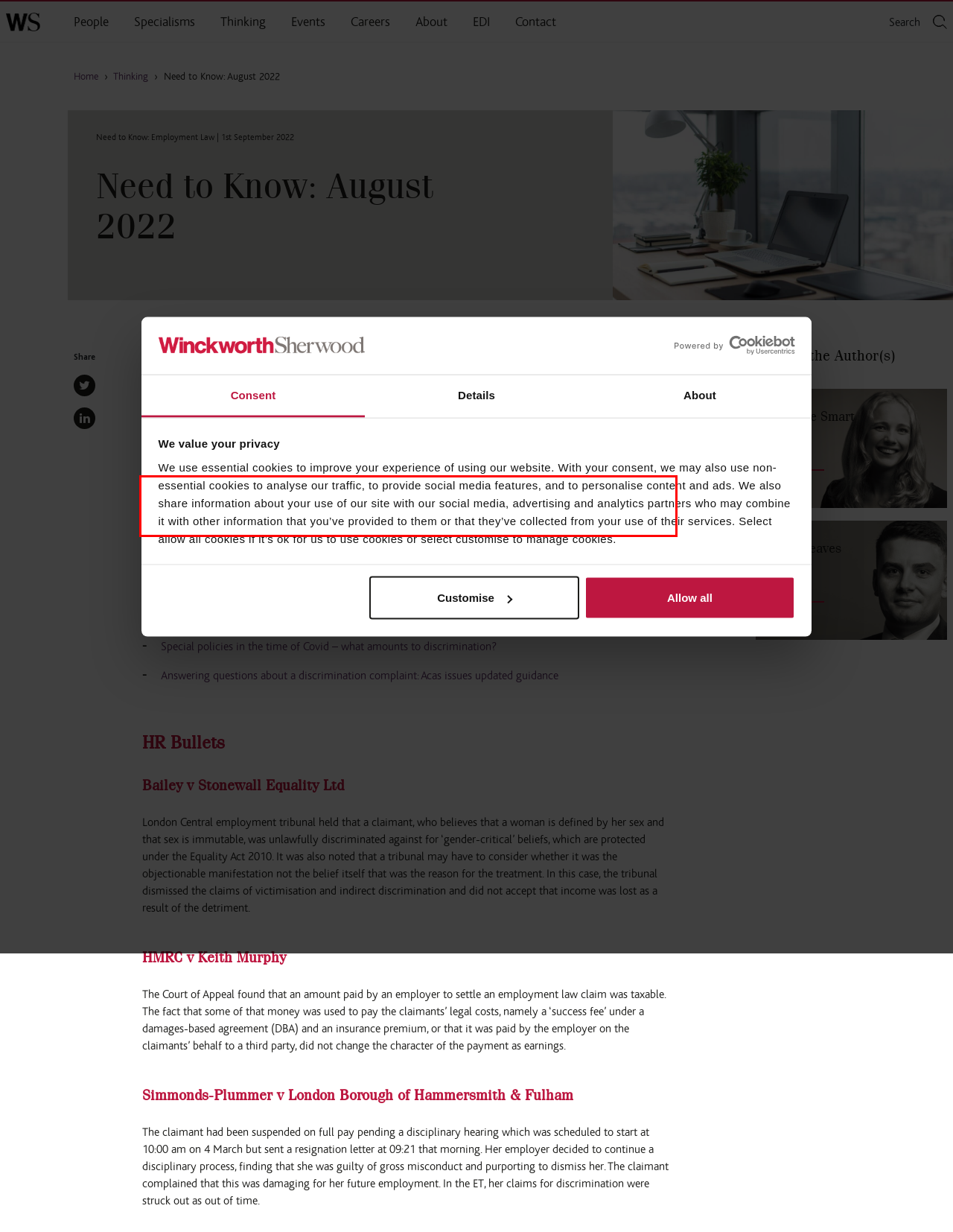From the screenshot of the webpage, locate the red bounding box and extract the text contained within that area.

We also have included our usual HR Bullets – which cover other significant employment law updates from the past month.